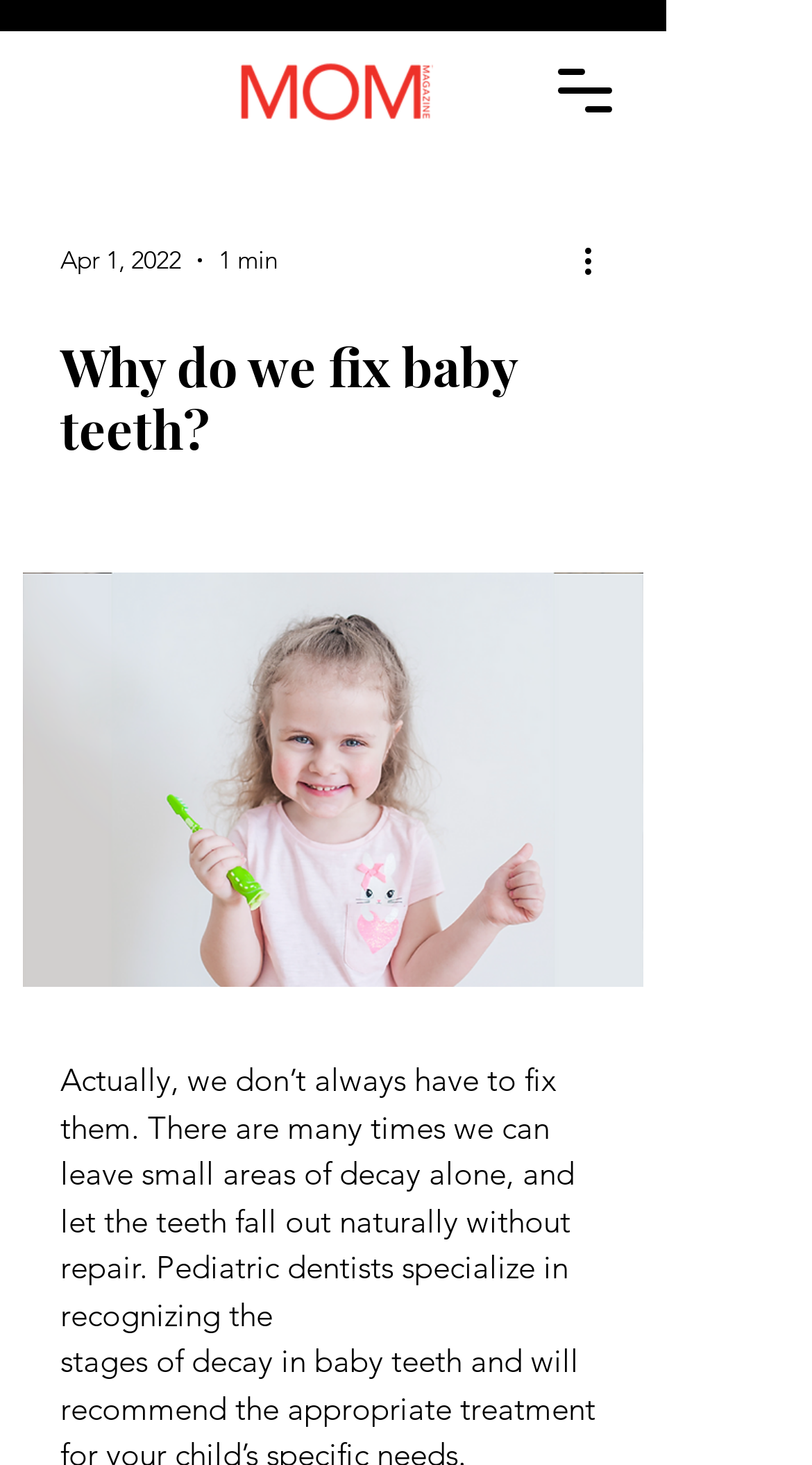Find the bounding box of the UI element described as follows: "aria-label="More actions"".

[0.71, 0.161, 0.772, 0.195]